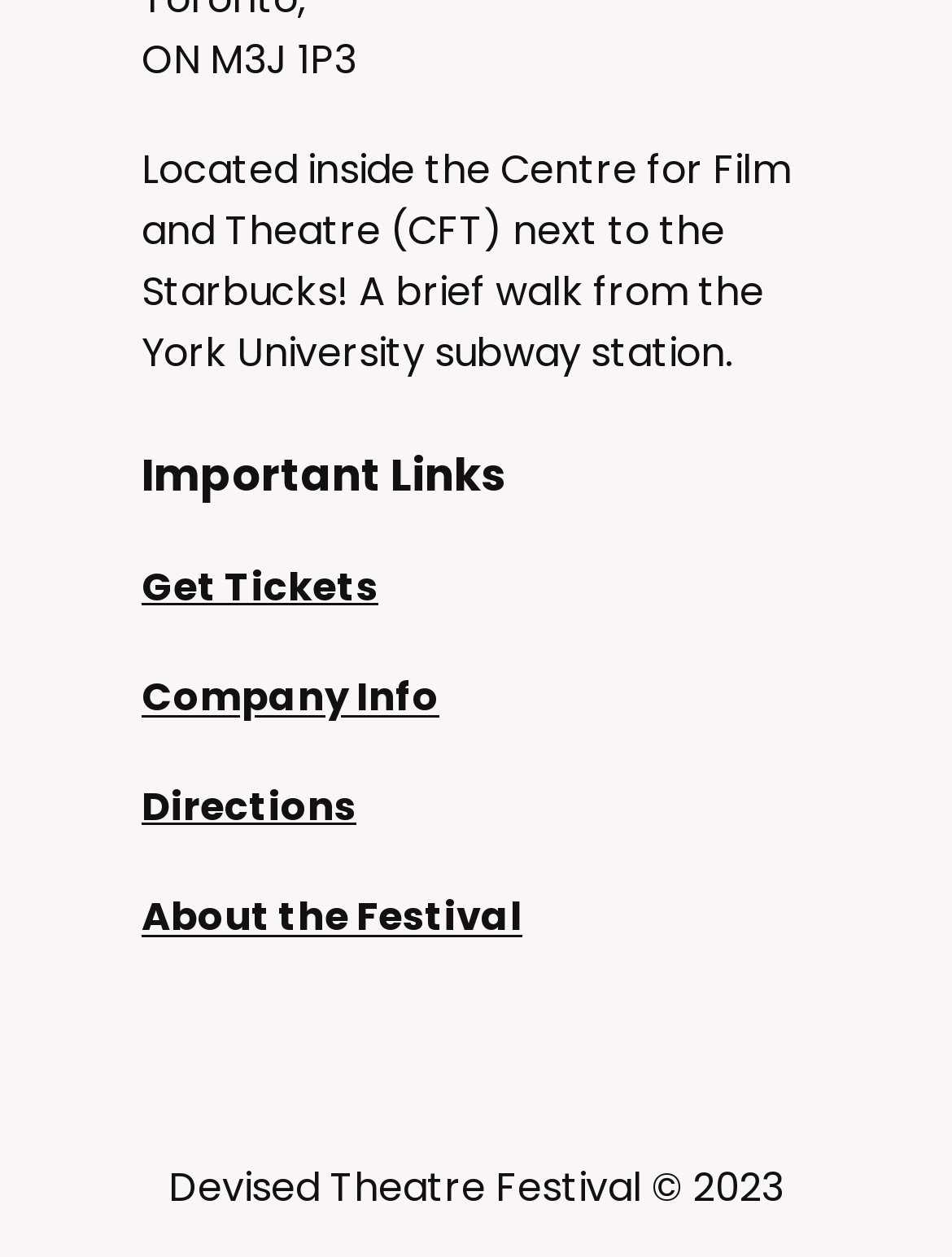What is the name of the festival?
With the help of the image, please provide a detailed response to the question.

The name of the festival can be found at the bottom of the webpage, where it is written as 'Devised Theatre Festival © 2023'. This suggests that the festival is a devised theatre festival, and the copyright year is 2023.